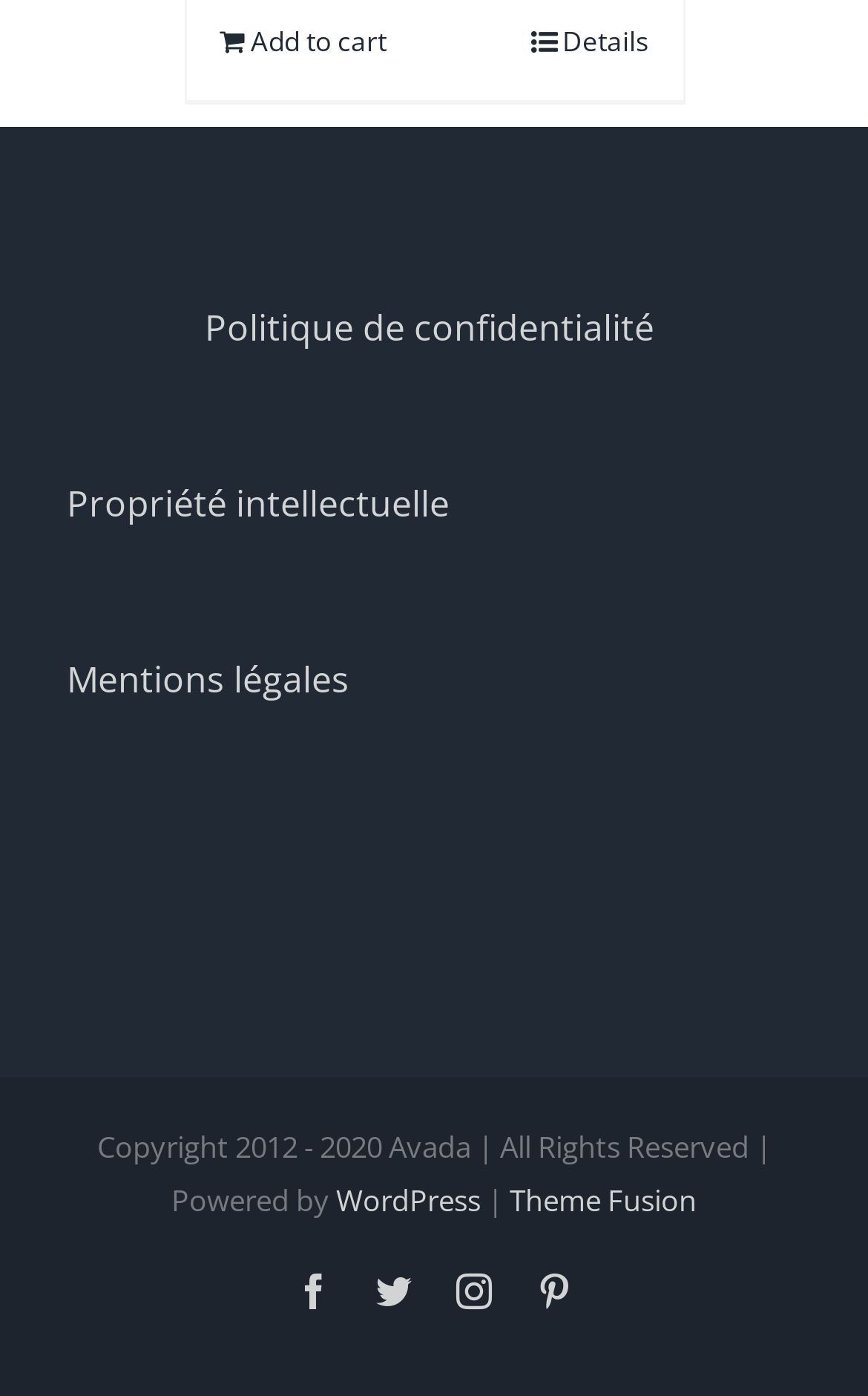Provide the bounding box coordinates for the area that should be clicked to complete the instruction: "Add 'Rue des Moulins' to your cart".

[0.253, 0.013, 0.445, 0.048]